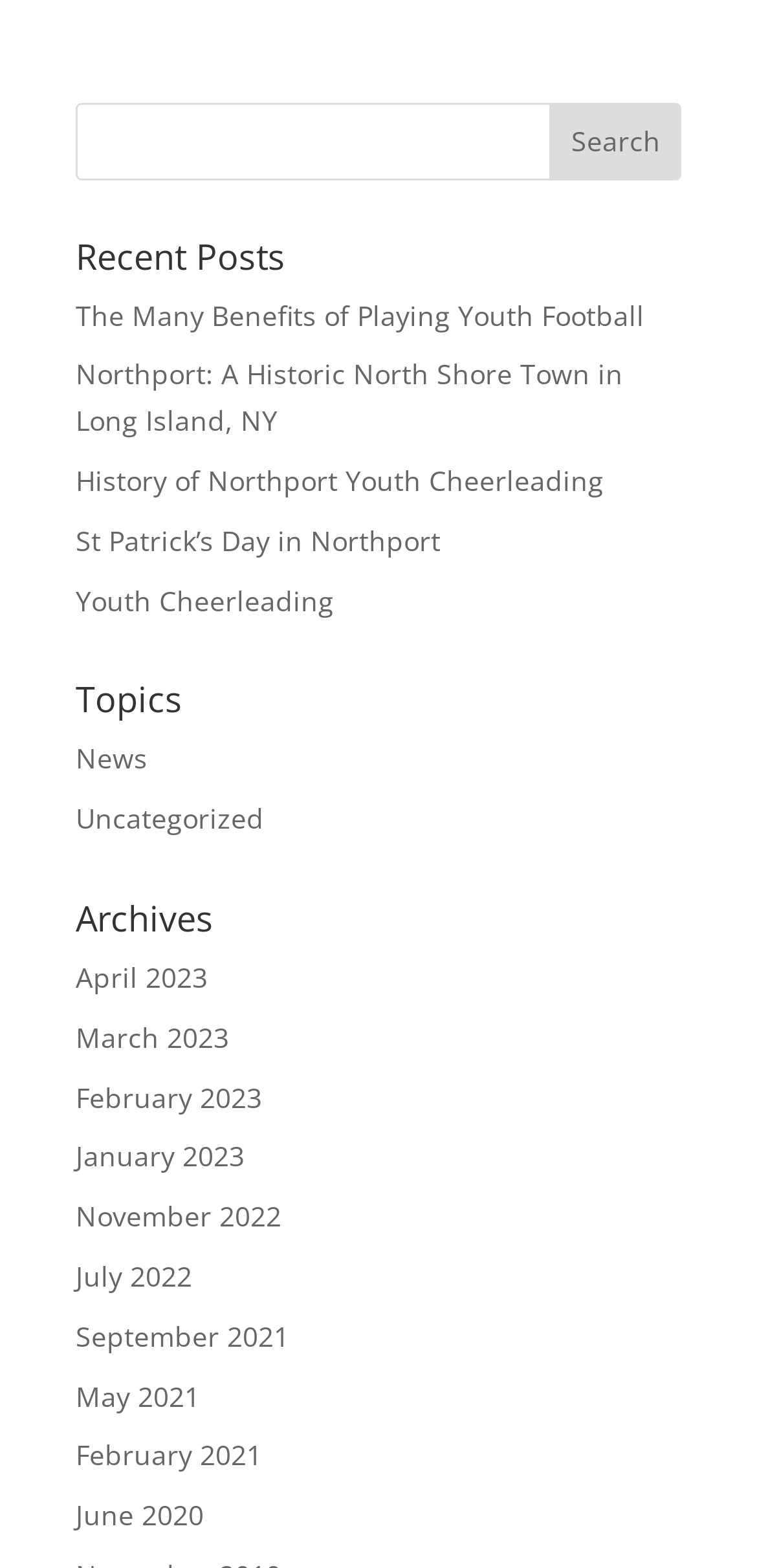Given the element description "News", identify the bounding box of the corresponding UI element.

[0.1, 0.472, 0.195, 0.496]